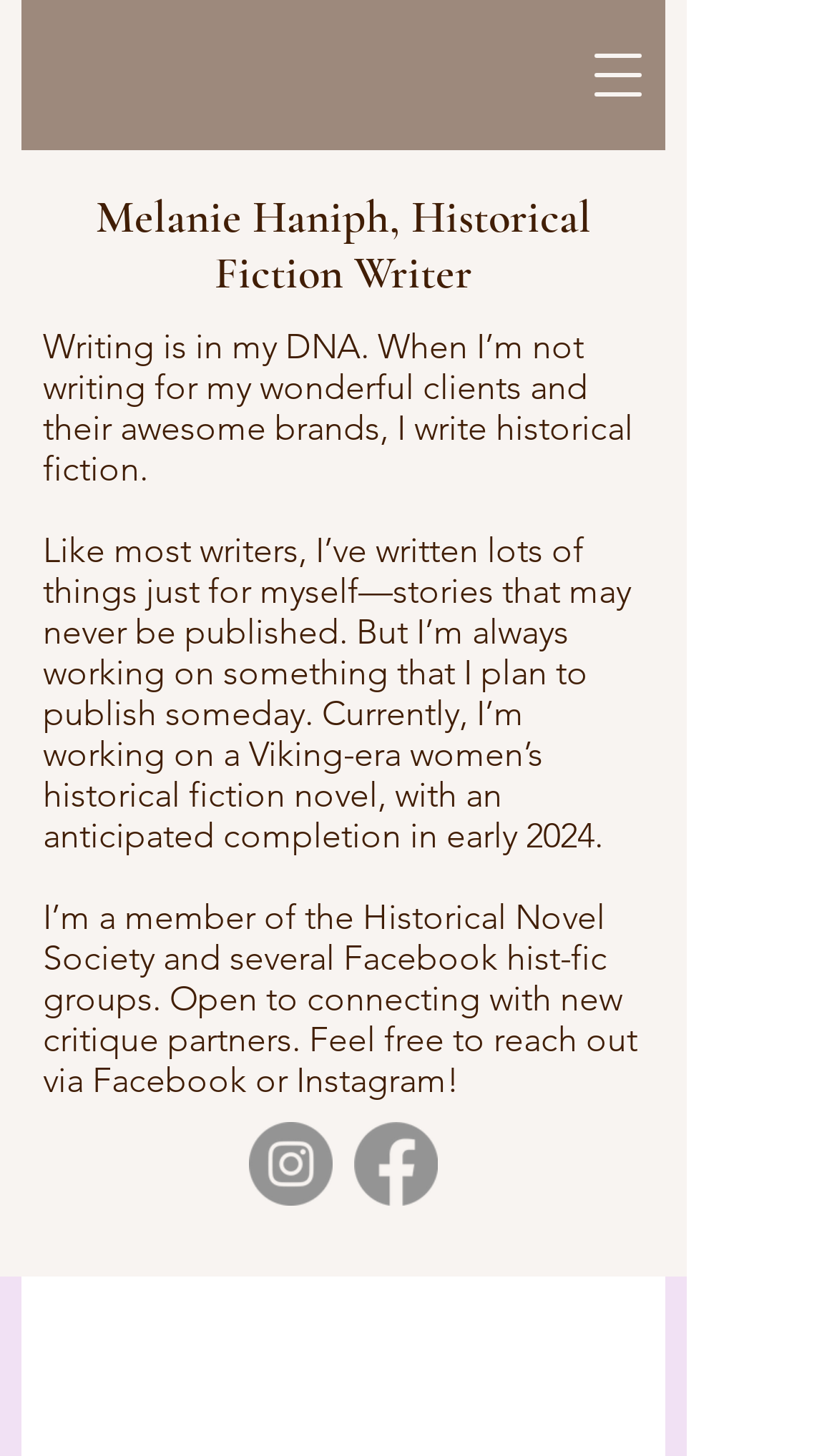Analyze the image and provide a detailed answer to the question: What is the author's profession?

Based on the webpage, the author's profession can be determined by reading the heading 'Melanie Haniph, Historical Fiction Writer' which indicates that Melanie Haniph is a historical fiction writer.